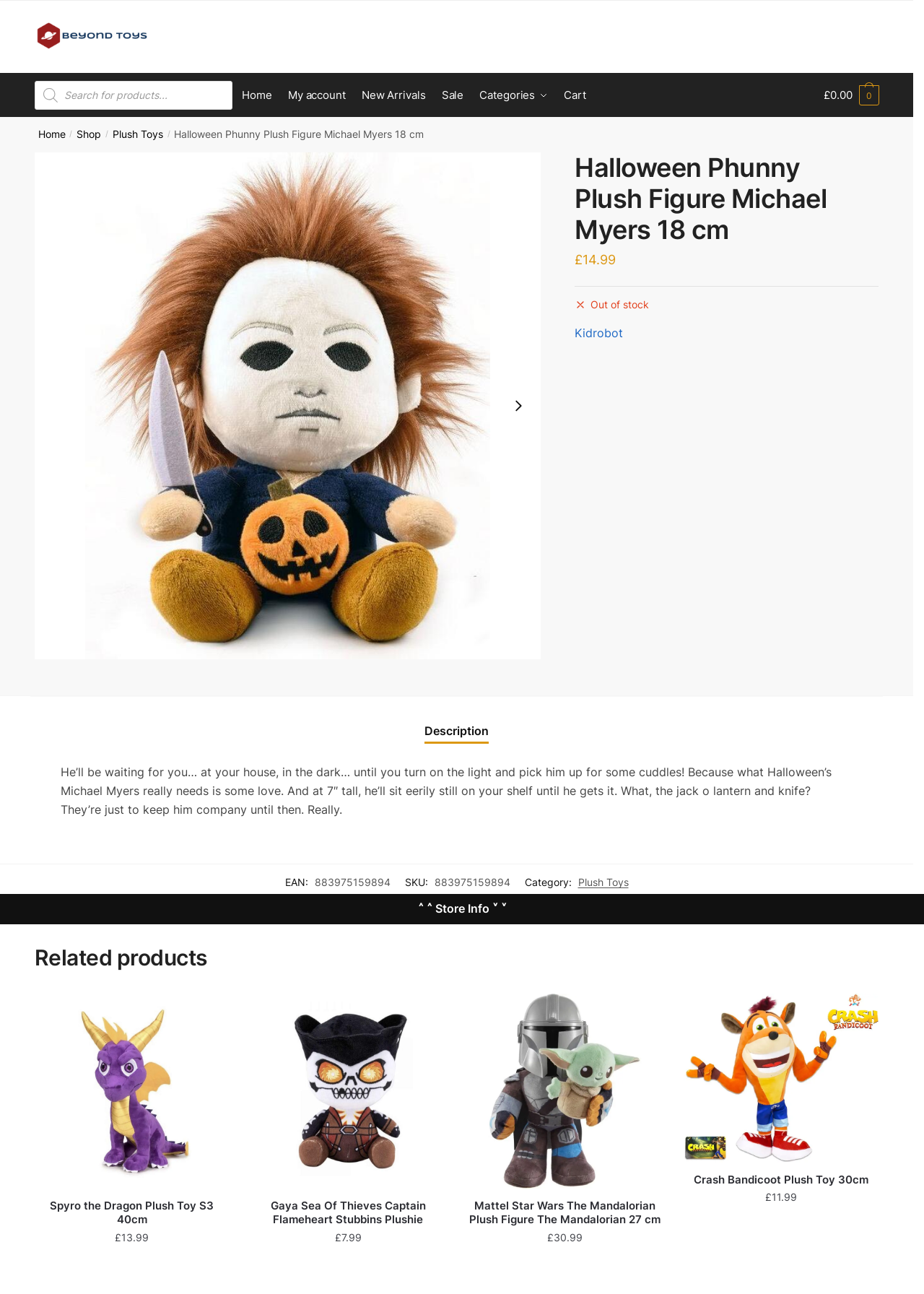Determine the bounding box coordinates of the target area to click to execute the following instruction: "Add Spyro the Dragon Plush Toy S3 40cm to cart."

[0.037, 0.968, 0.248, 0.99]